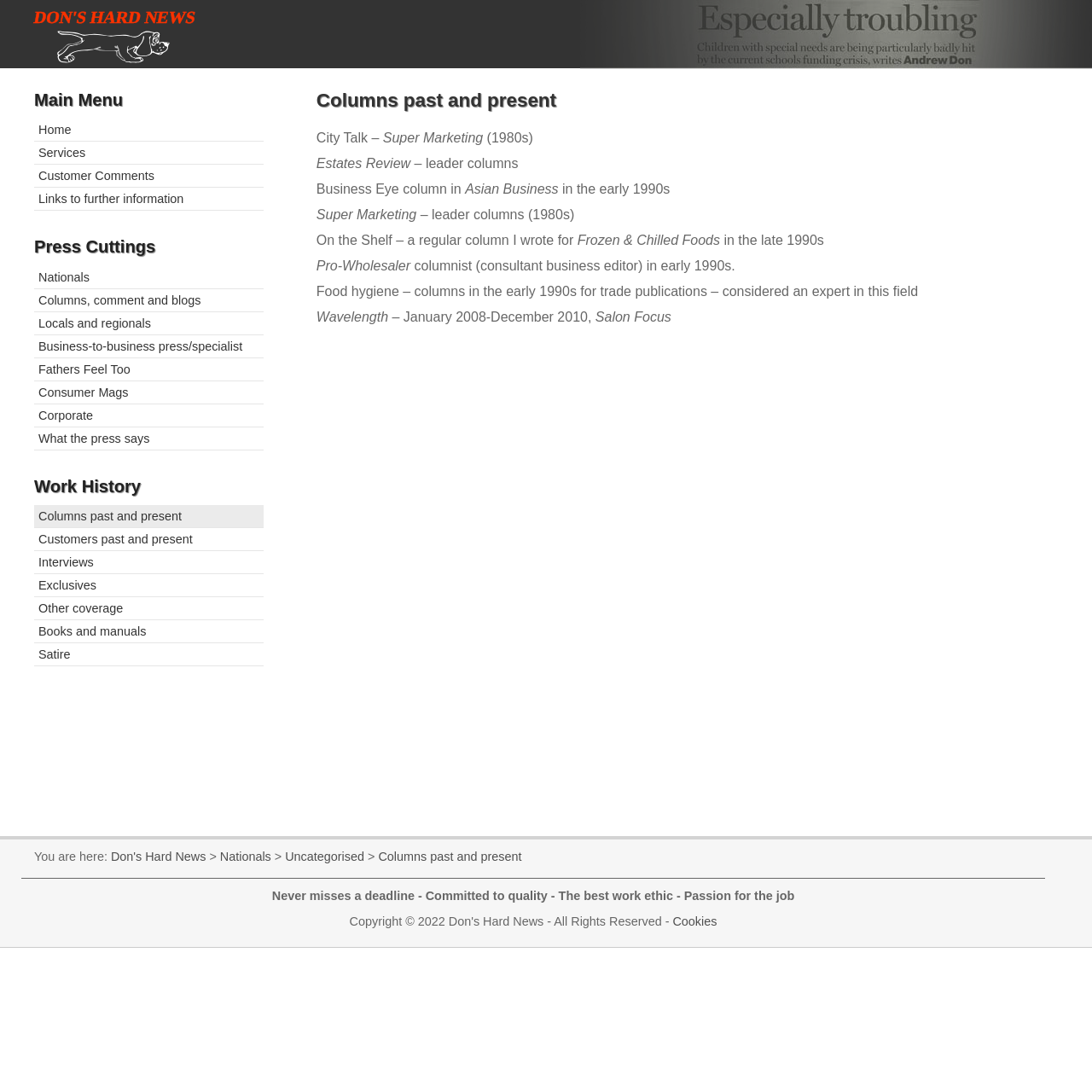Please determine the bounding box coordinates of the element to click in order to execute the following instruction: "Click on the 'Home' link". The coordinates should be four float numbers between 0 and 1, specified as [left, top, right, bottom].

[0.035, 0.113, 0.065, 0.125]